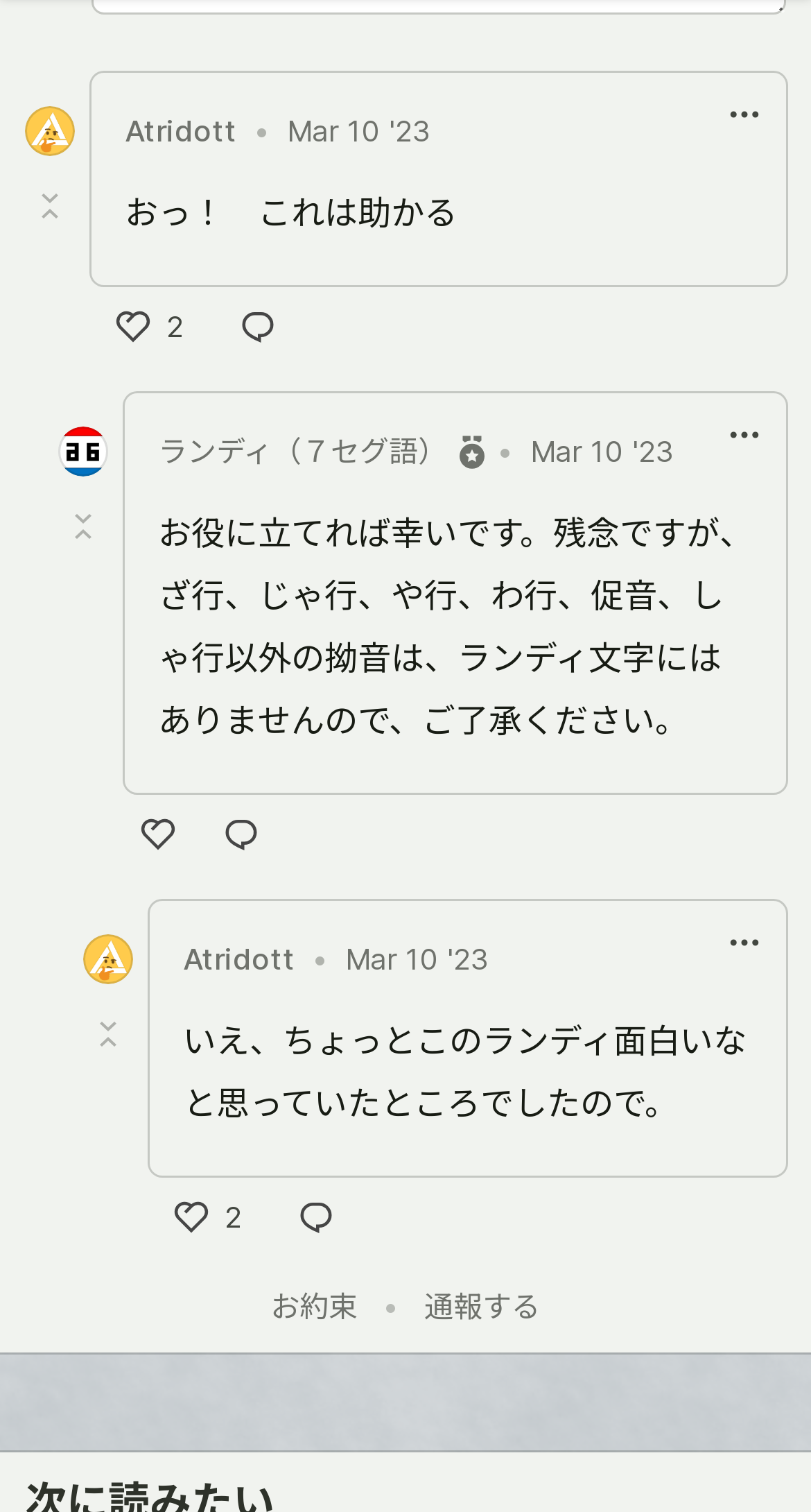How many comments are there?
Using the image, give a concise answer in the form of a single word or short phrase.

3